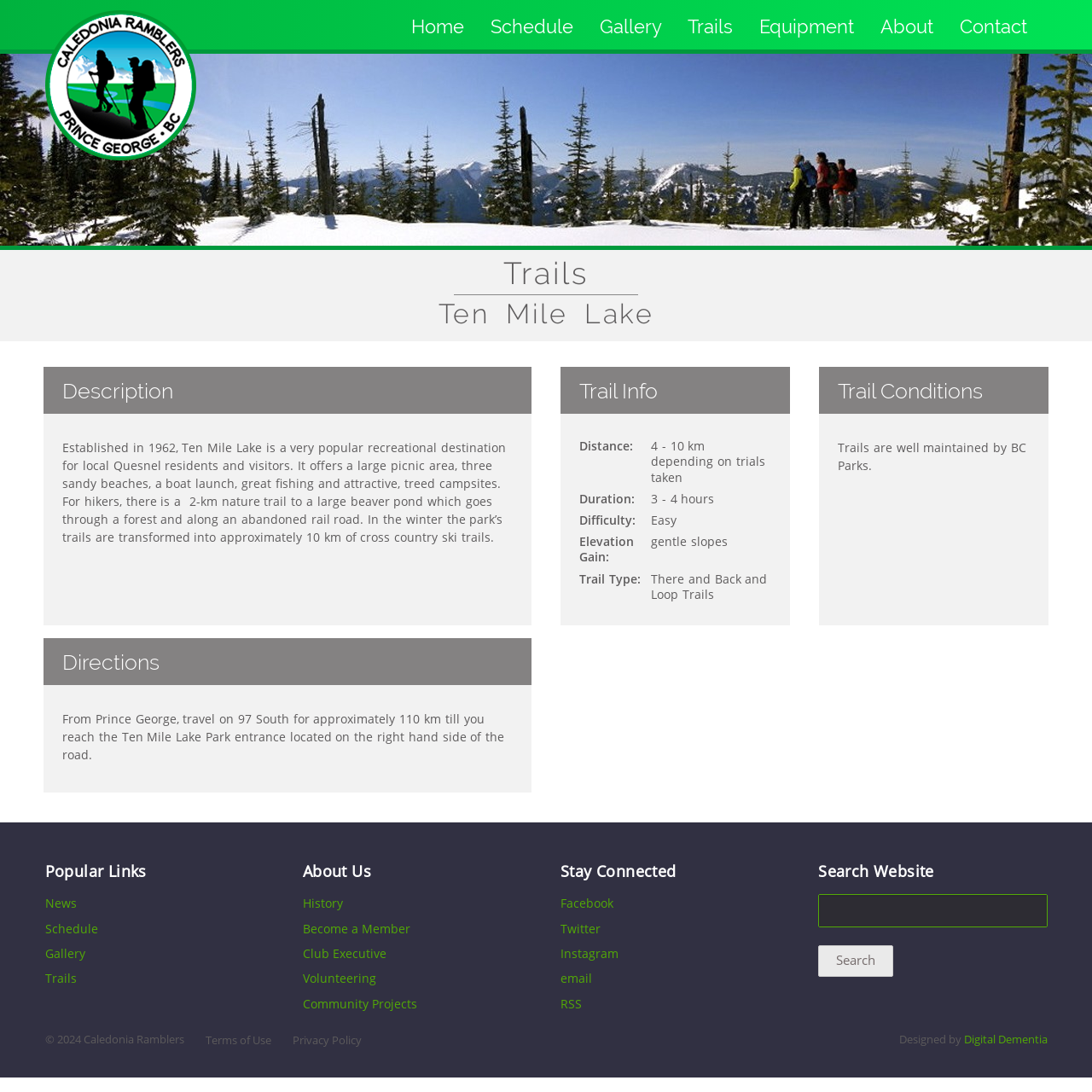Predict the bounding box coordinates for the UI element described as: "Club Executive". The coordinates should be four float numbers between 0 and 1, presented as [left, top, right, bottom].

[0.277, 0.866, 0.354, 0.881]